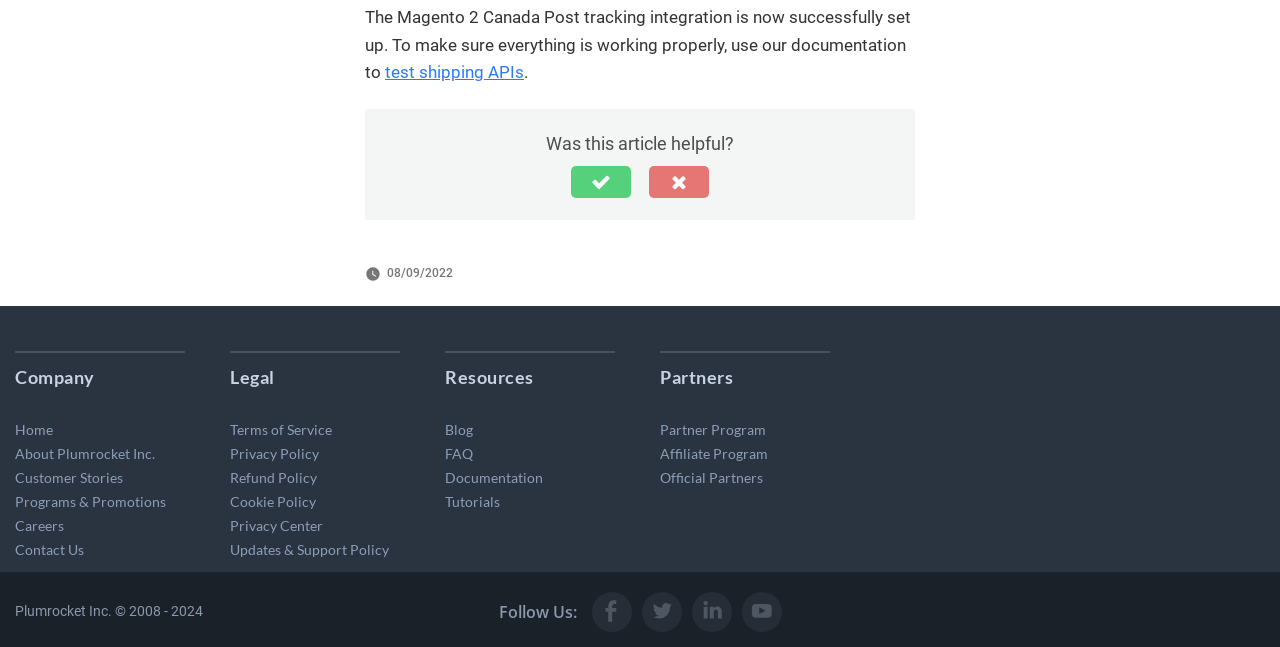Find the bounding box coordinates for the area that must be clicked to perform this action: "read about company".

[0.012, 0.565, 0.074, 0.599]